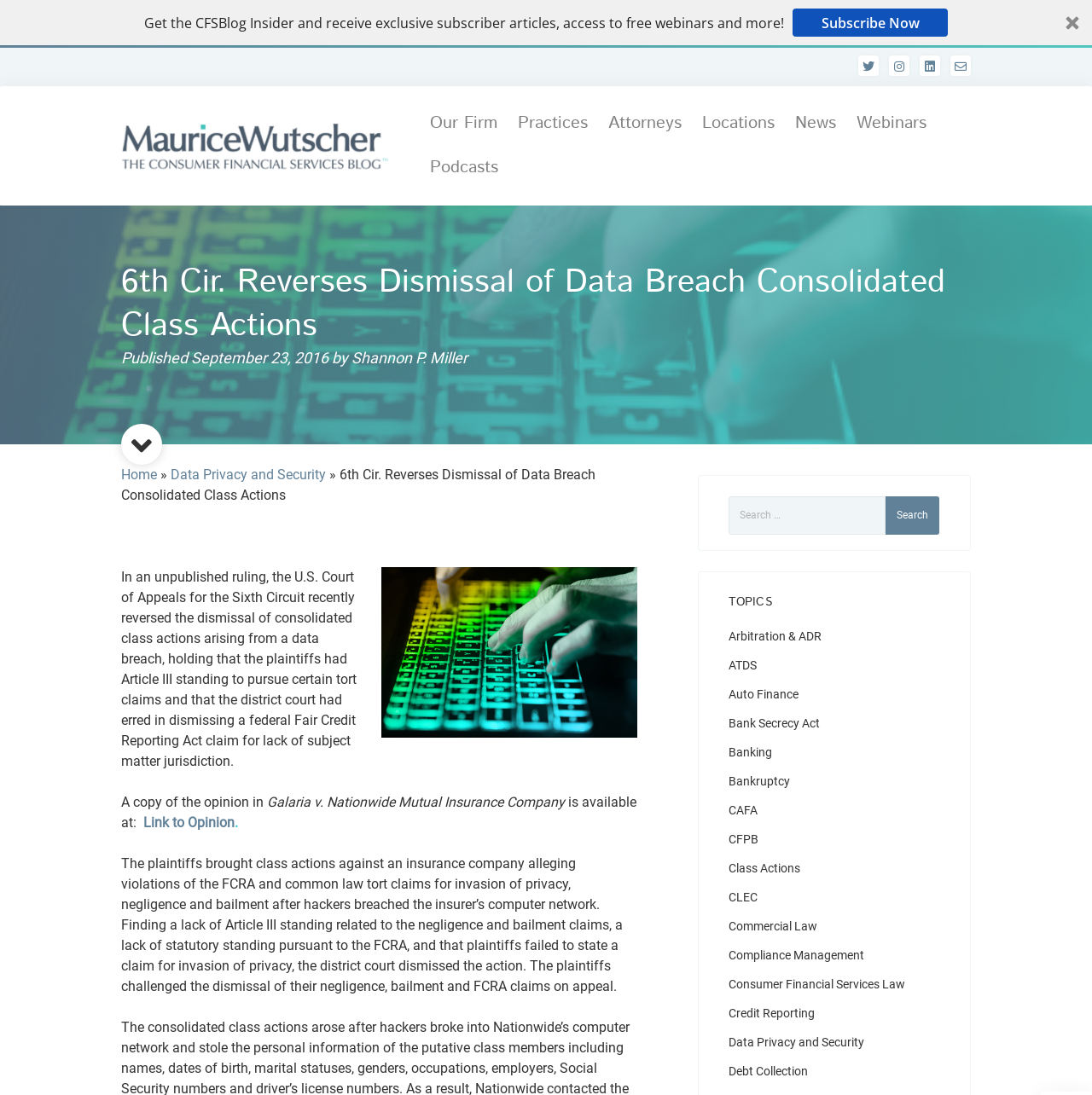Using the provided description: "Podcasts", find the bounding box coordinates of the corresponding UI element. The output should be four float numbers between 0 and 1, in the format [left, top, right, bottom].

[0.385, 0.092, 0.466, 0.132]